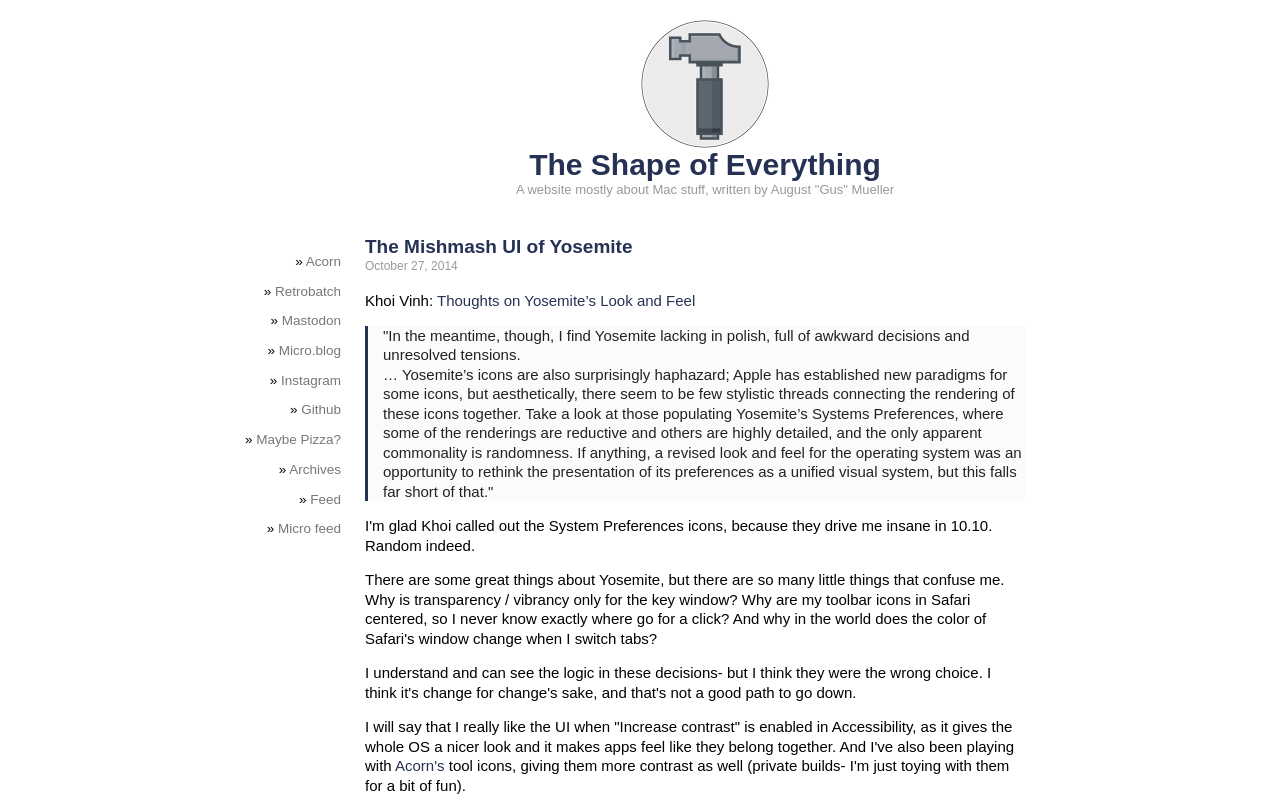Please determine the bounding box coordinates of the element's region to click in order to carry out the following instruction: "Check the Archives". The coordinates should be four float numbers between 0 and 1, i.e., [left, top, right, bottom].

[0.226, 0.579, 0.266, 0.598]